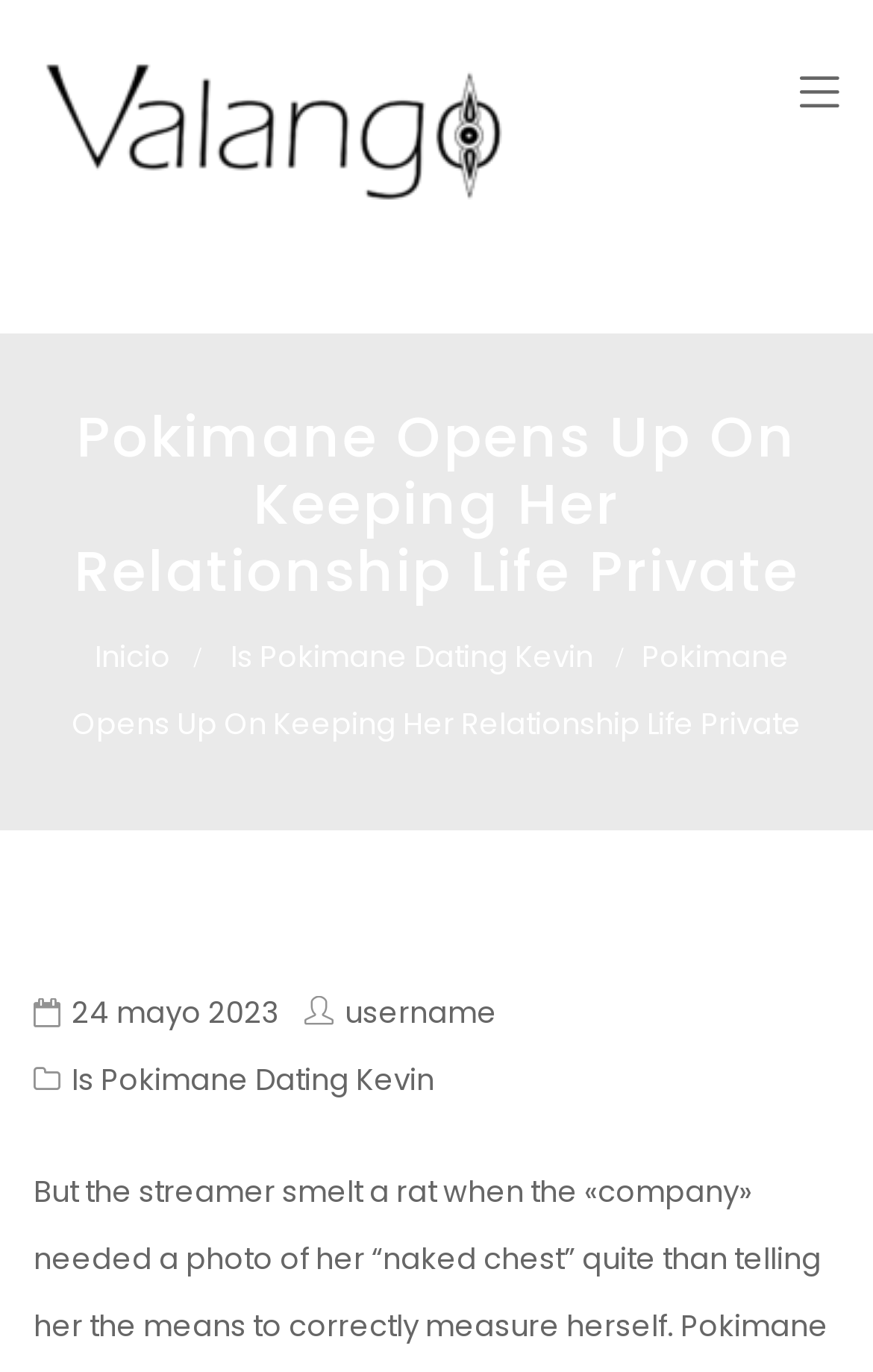Produce an elaborate caption capturing the essence of the webpage.

The webpage is about Pokimane, a popular streamer, and her decision to keep her relationship life private. At the top left of the page, there is a link and an image with the text "Glass design". Below this, there is a Spanish translation of "Glass design", which is "Diseño en vidrio". 

The main heading of the page is "Pokimane Opens Up On Keeping Her Relationship Life Private", which is located in the middle of the top section of the page. 

On the right side of the page, there are three links. The first link is "Inicio/", which is located at the top right. Below this, there are two more links. The first one is "Is Pokimane Dating Kevin/", which has three sub-links. The sub-links are a date "24 mayo 2023", a username, and the title "Is Pokimane Dating Kevin" again.